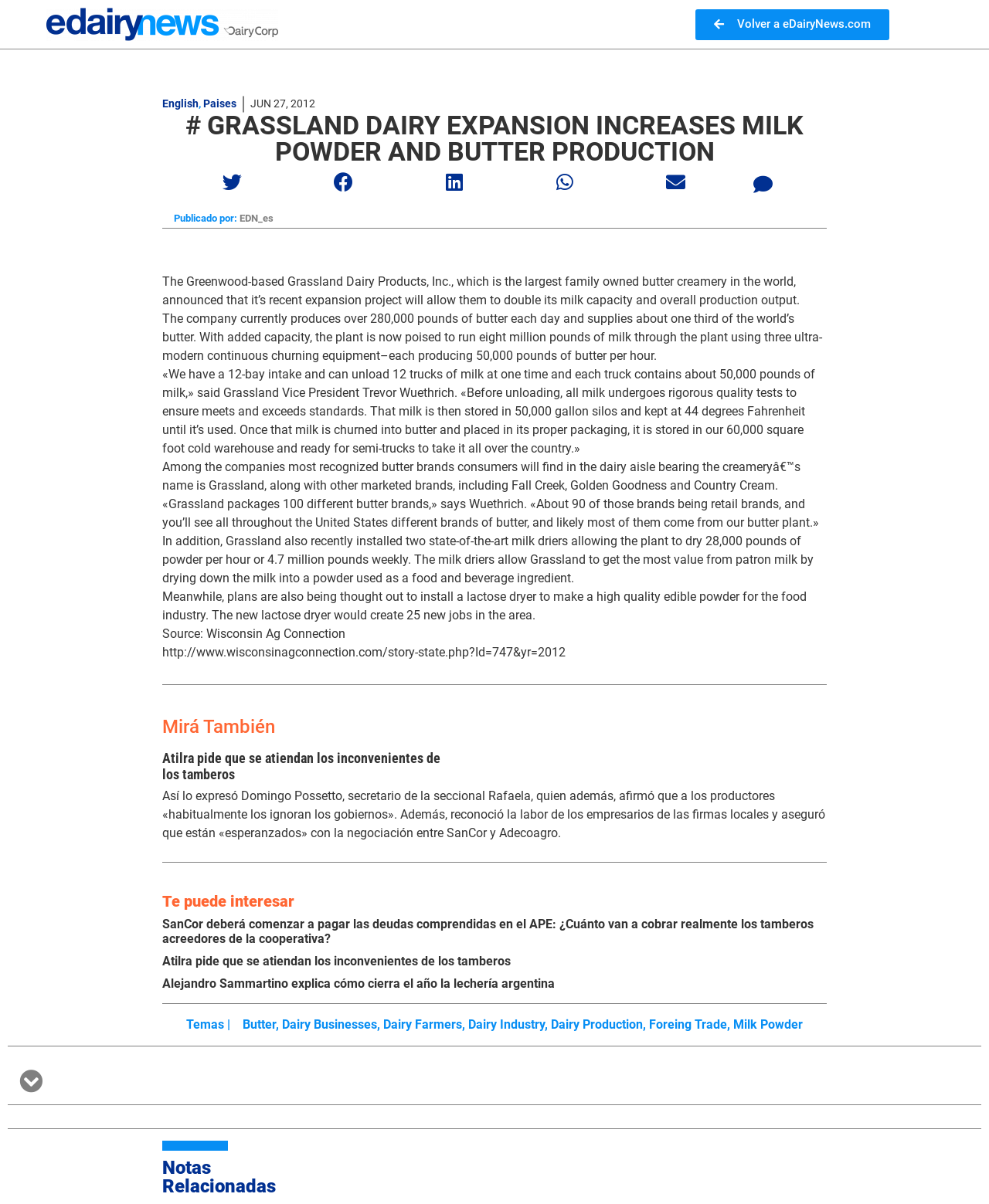Find the bounding box coordinates for the area you need to click to carry out the instruction: "Select the 'English' language option". The coordinates should be four float numbers between 0 and 1, indicated as [left, top, right, bottom].

[0.164, 0.081, 0.201, 0.091]